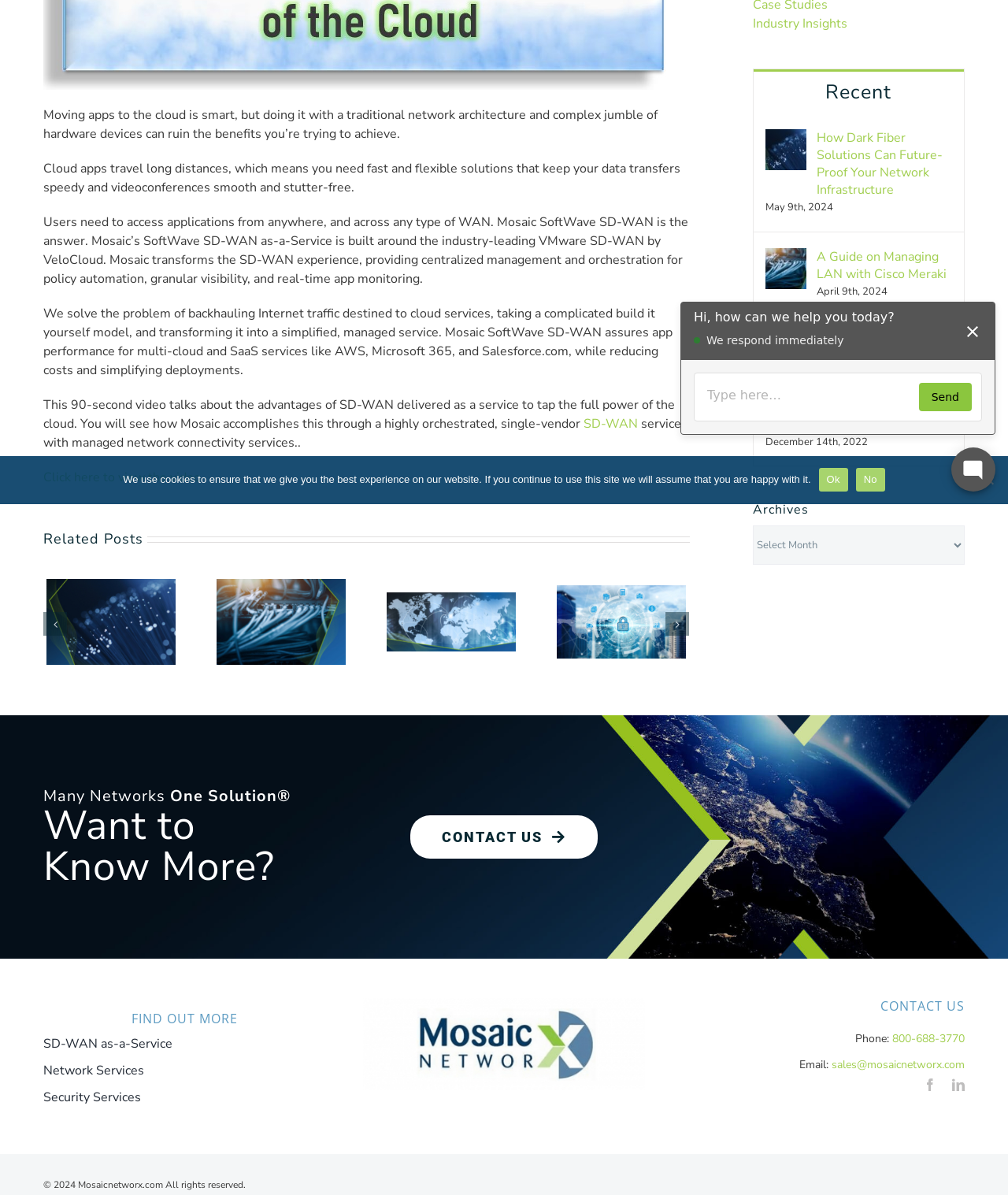Predict the bounding box of the UI element based on this description: "title="google-play"".

None